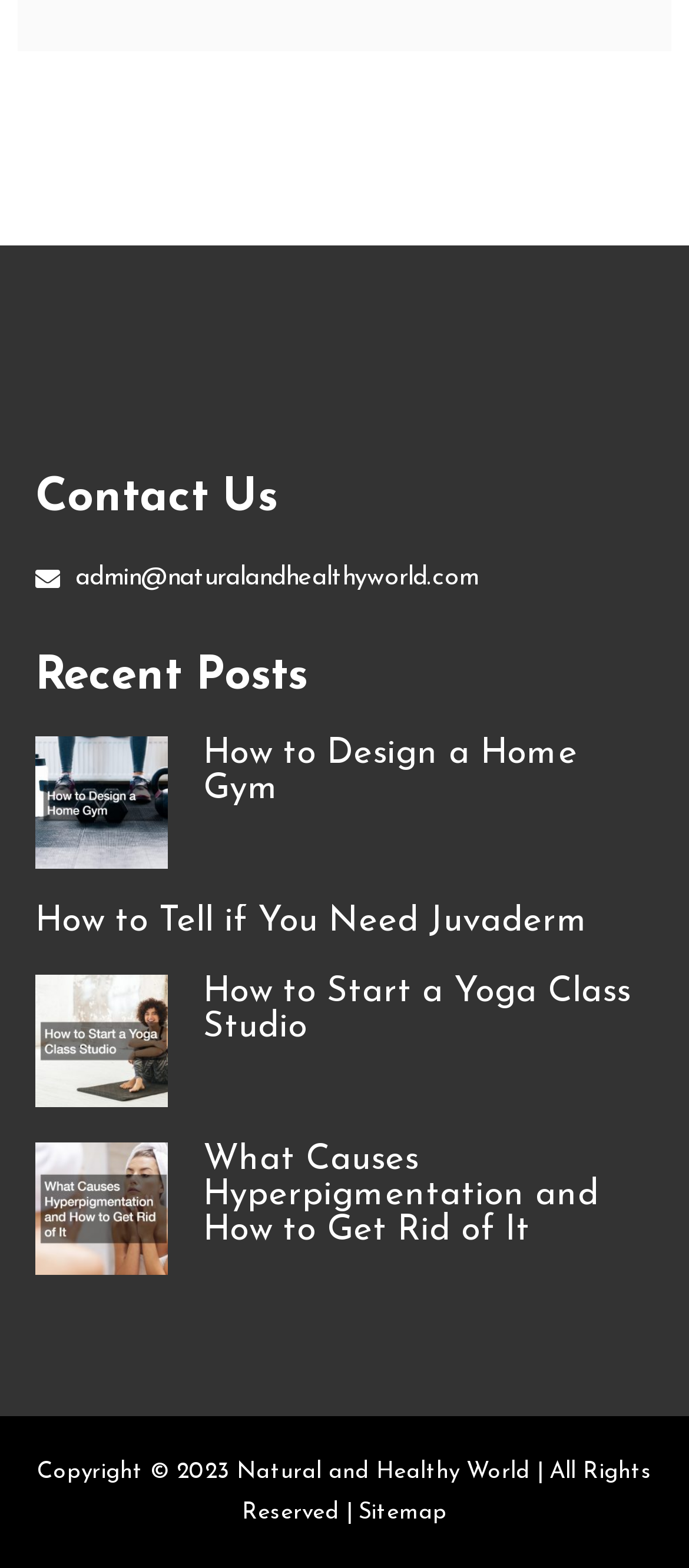What is the last link at the bottom of the page?
Please provide a detailed answer to the question.

The last link element at the bottom of the page has the text 'Sitemap', indicating that the last link is to the sitemap of the website.